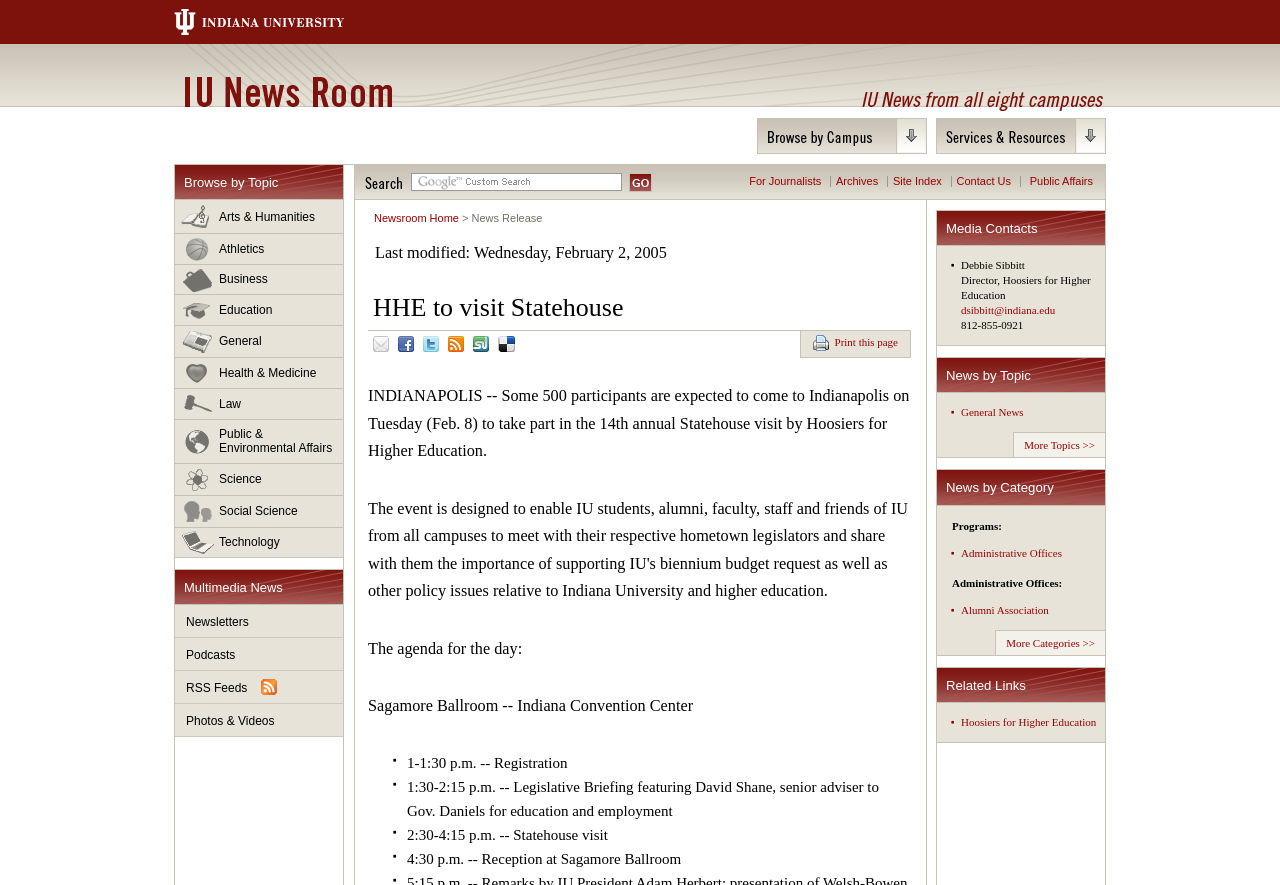Find and indicate the bounding box coordinates of the region you should select to follow the given instruction: "Contact Us".

[0.747, 0.198, 0.79, 0.211]